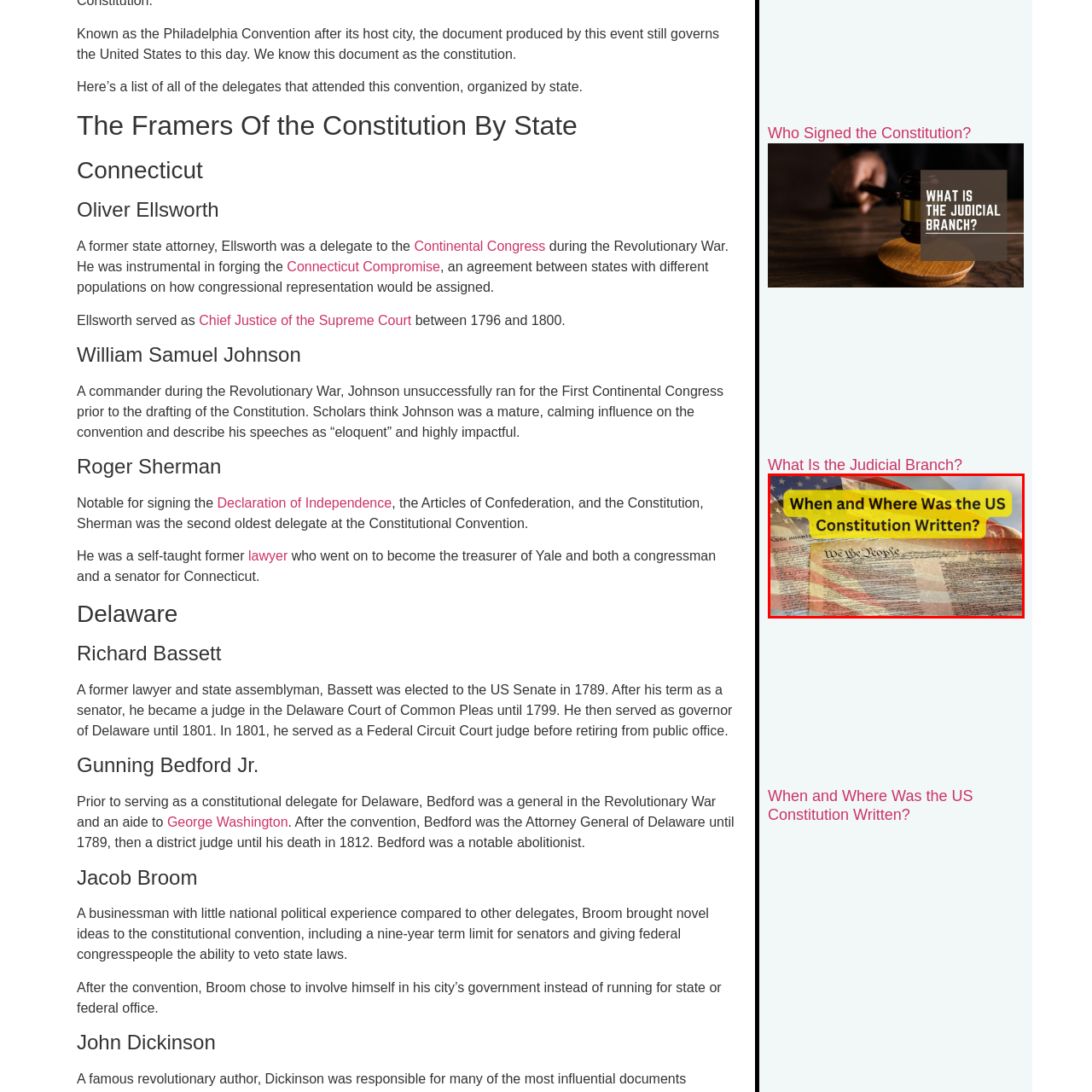Generate a meticulous caption for the image that is highlighted by the red boundary line.

The image features a visually striking collage that blends elements of American history. In the background, a faded American flag creates a patriotic backdrop, symbolizing national pride and heritage. Prominently displayed in the foreground is a close-up of the U.S. Constitution, with its iconic opening phrase "We the People" clearly visible, emphasizing the document's foundational role in American democracy. 

Superimposed over this historical imagery is a bold, yellow banner that poses the question, "When and Where Was the US Constitution Written?" This inquiry invites viewers to reflect on the significant events surrounding the drafting of this crucial document, highlighting its historical context and importance. The overall composition serves not only to educate but also to evoke a sense of reverence for the principles and values established by the Constitution.